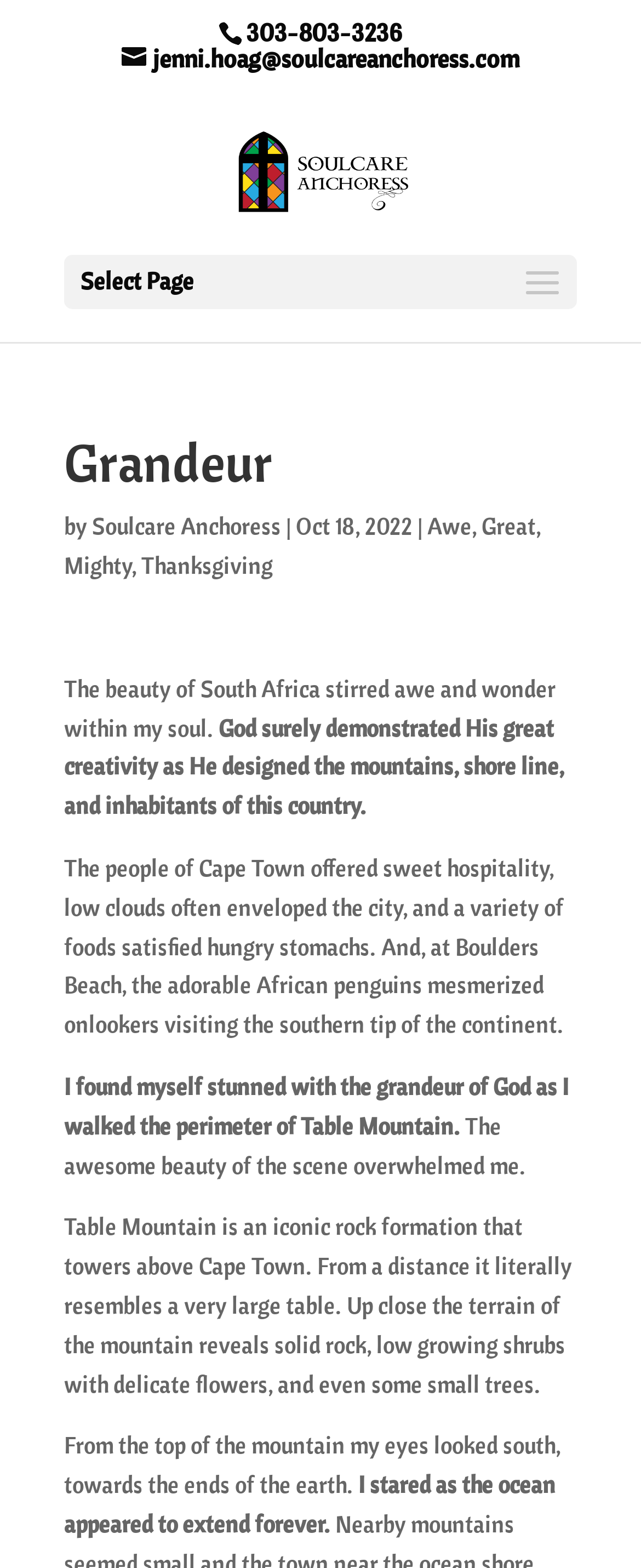Please answer the following question using a single word or phrase: 
What is the phone number on the webpage?

303-803-3236